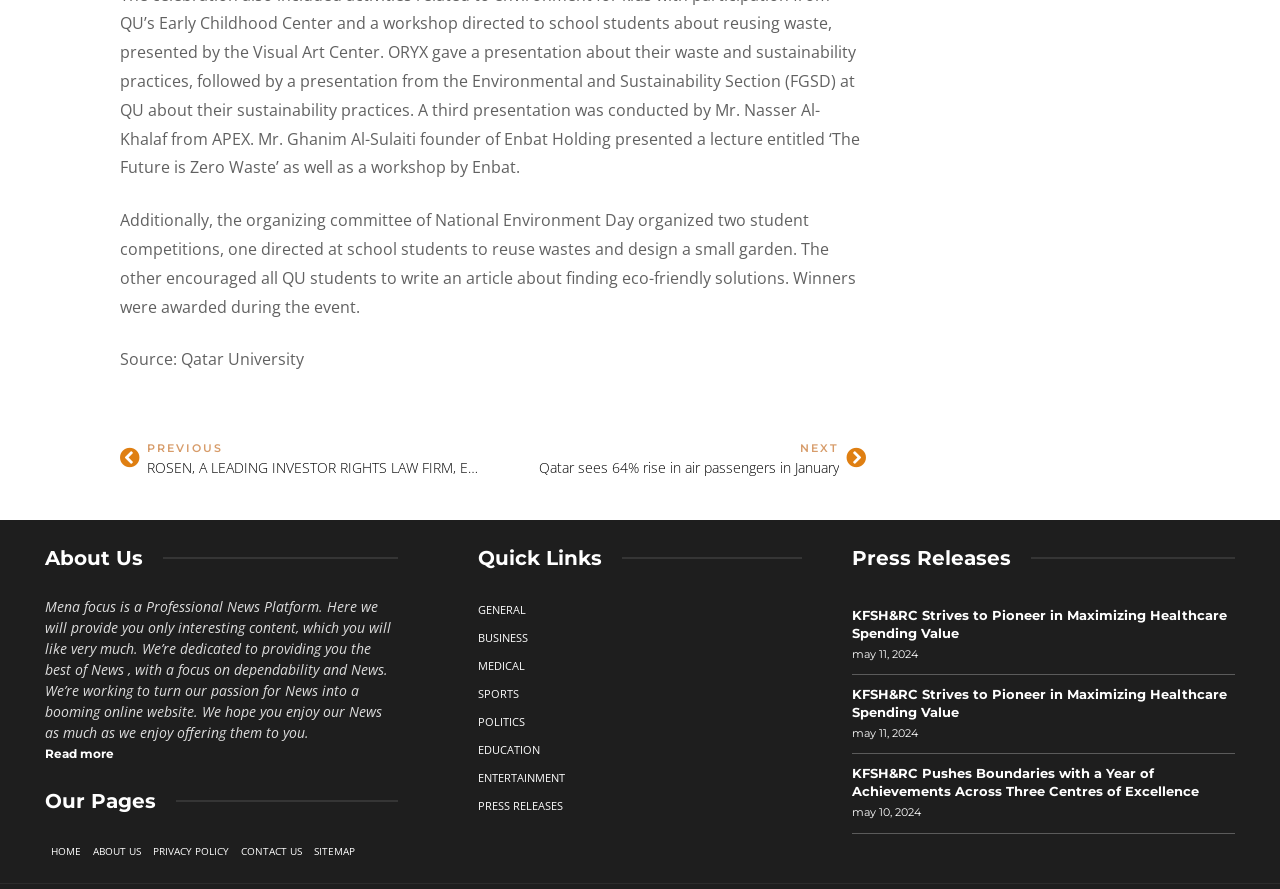Please identify the bounding box coordinates of the element's region that should be clicked to execute the following instruction: "Read the article about KFSH&RC". The bounding box coordinates must be four float numbers between 0 and 1, i.e., [left, top, right, bottom].

[0.665, 0.682, 0.958, 0.721]